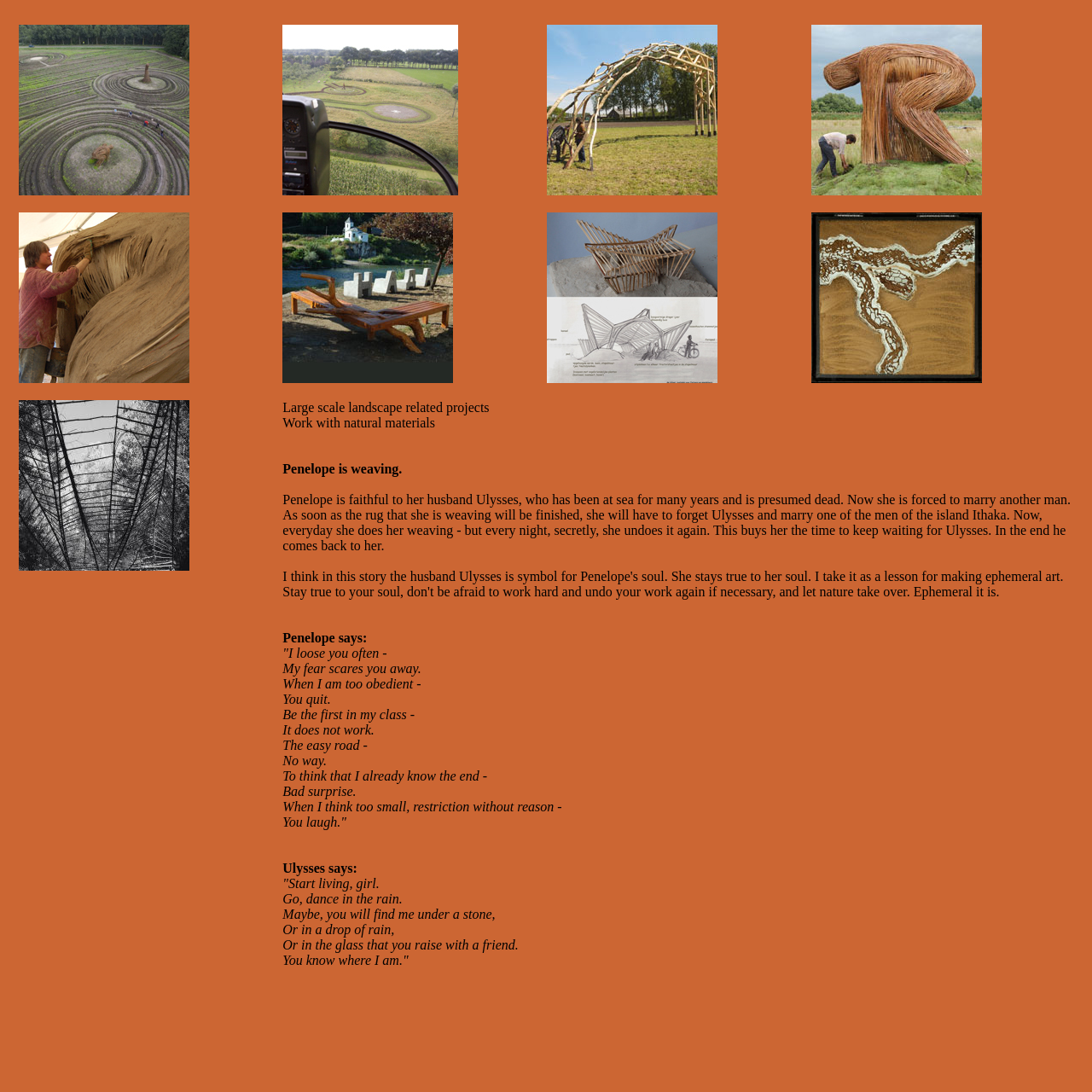Could you find the bounding box coordinates of the clickable area to complete this instruction: "Click on GrieselVeld 2007"?

[0.017, 0.168, 0.173, 0.181]